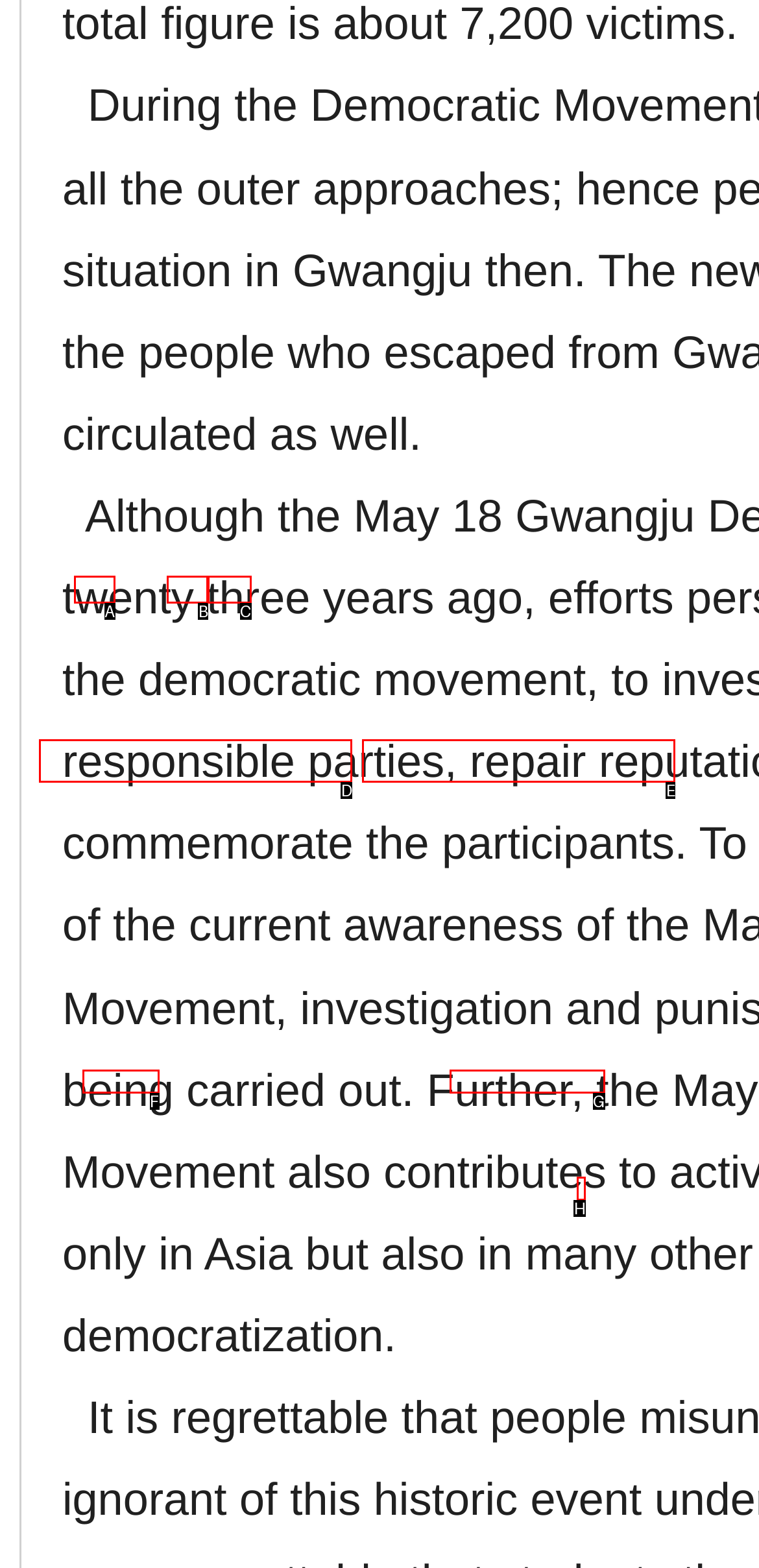Determine which option matches the element description: E-mail address privacy
Answer using the letter of the correct option.

G